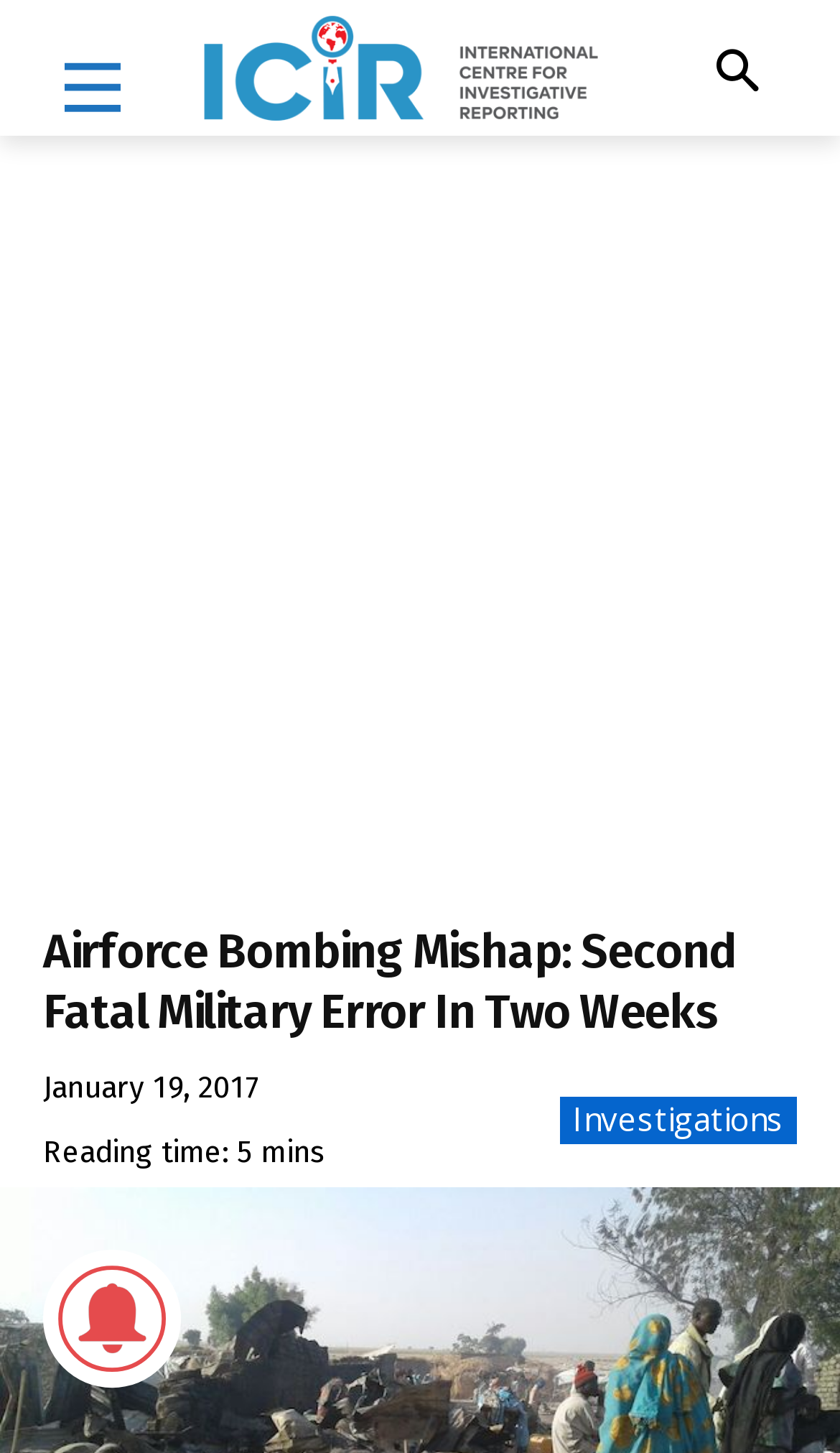How long does it take to read the article?
Using the image, give a concise answer in the form of a single word or short phrase.

5 minutes